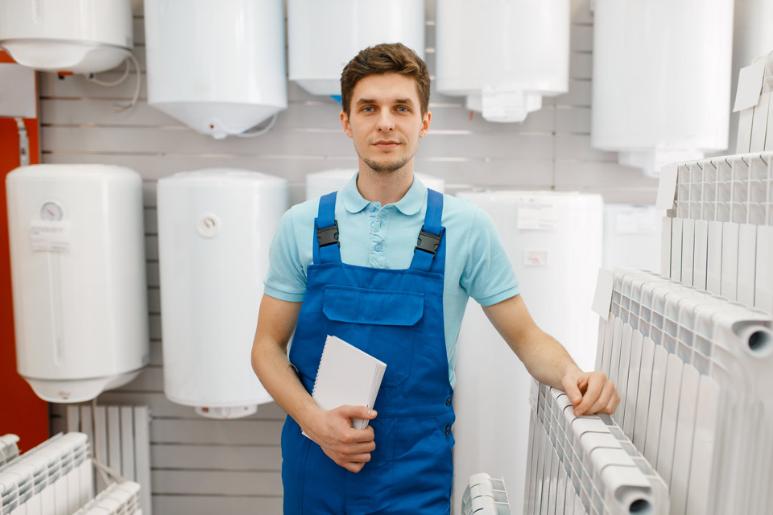What is the man holding in his right hand?
Please elaborate on the answer to the question with detailed information.

According to the caption, the man is 'holding a notepad in his right hand', which suggests that he is prepared to take notes or provide information to customers.